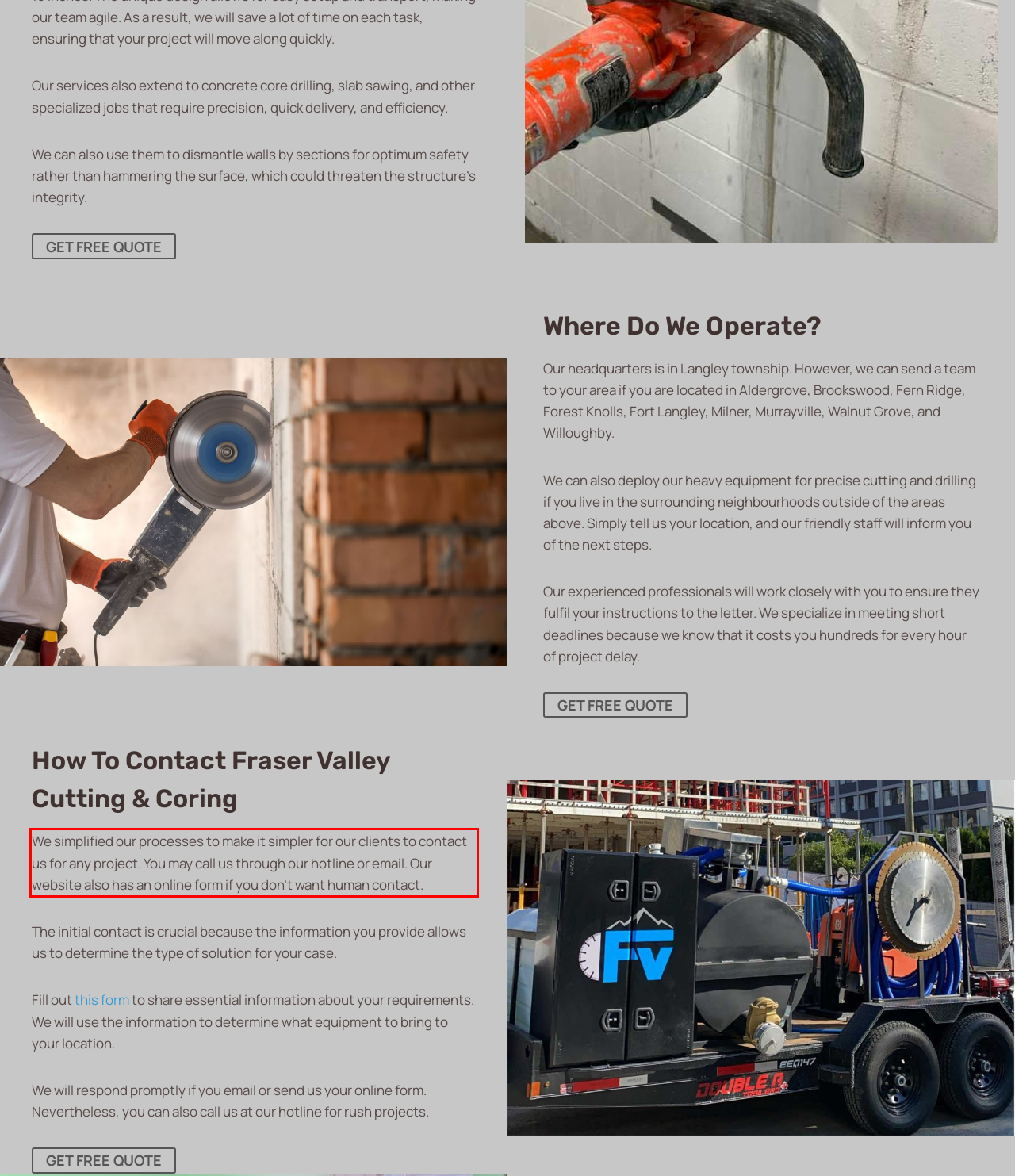With the provided screenshot of a webpage, locate the red bounding box and perform OCR to extract the text content inside it.

We simplified our processes to make it simpler for our clients to contact us for any project. You may call us through our hotline or email. Our website also has an online form if you don’t want human contact.